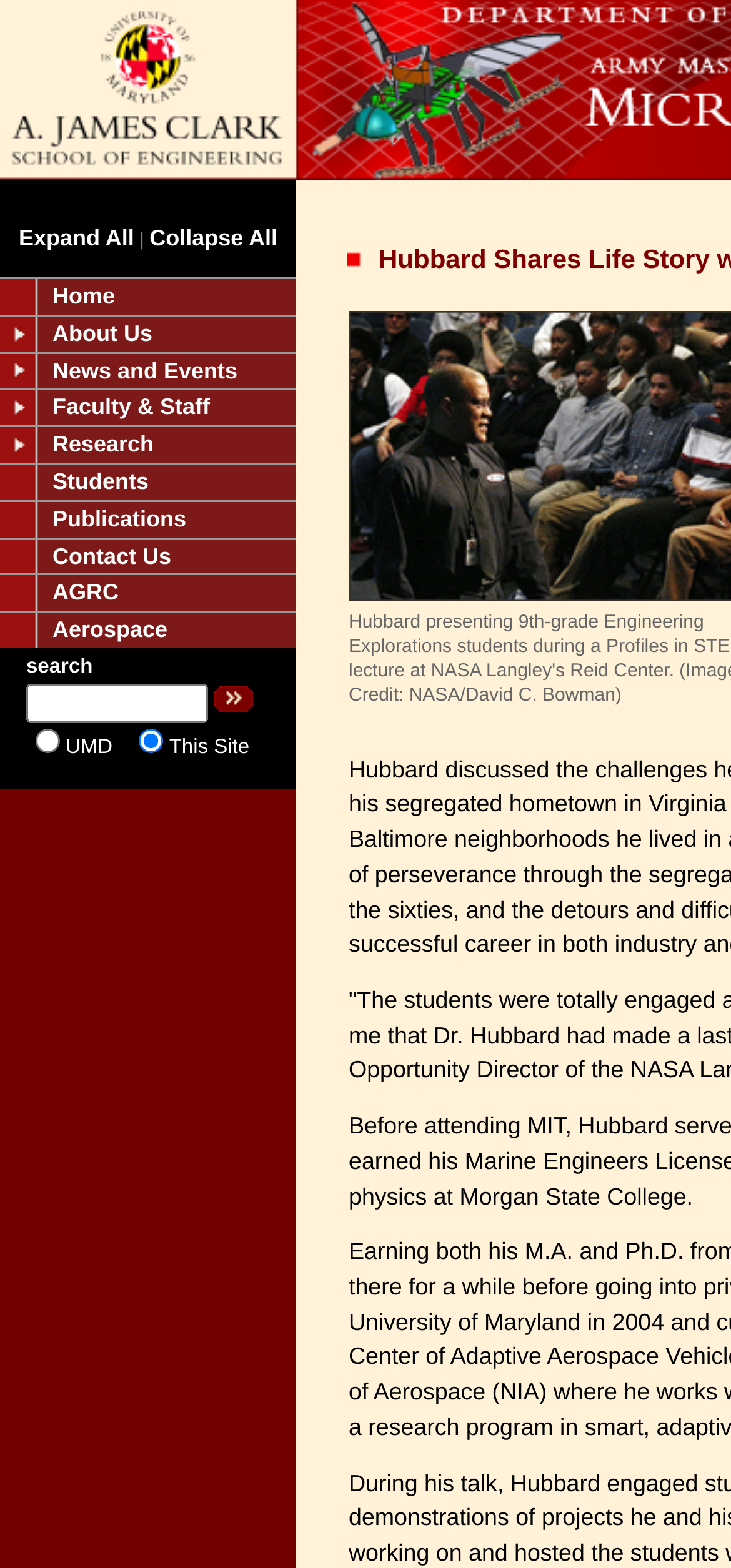Using the description: "Students", identify the bounding box of the corresponding UI element in the screenshot.

[0.0, 0.295, 0.405, 0.319]